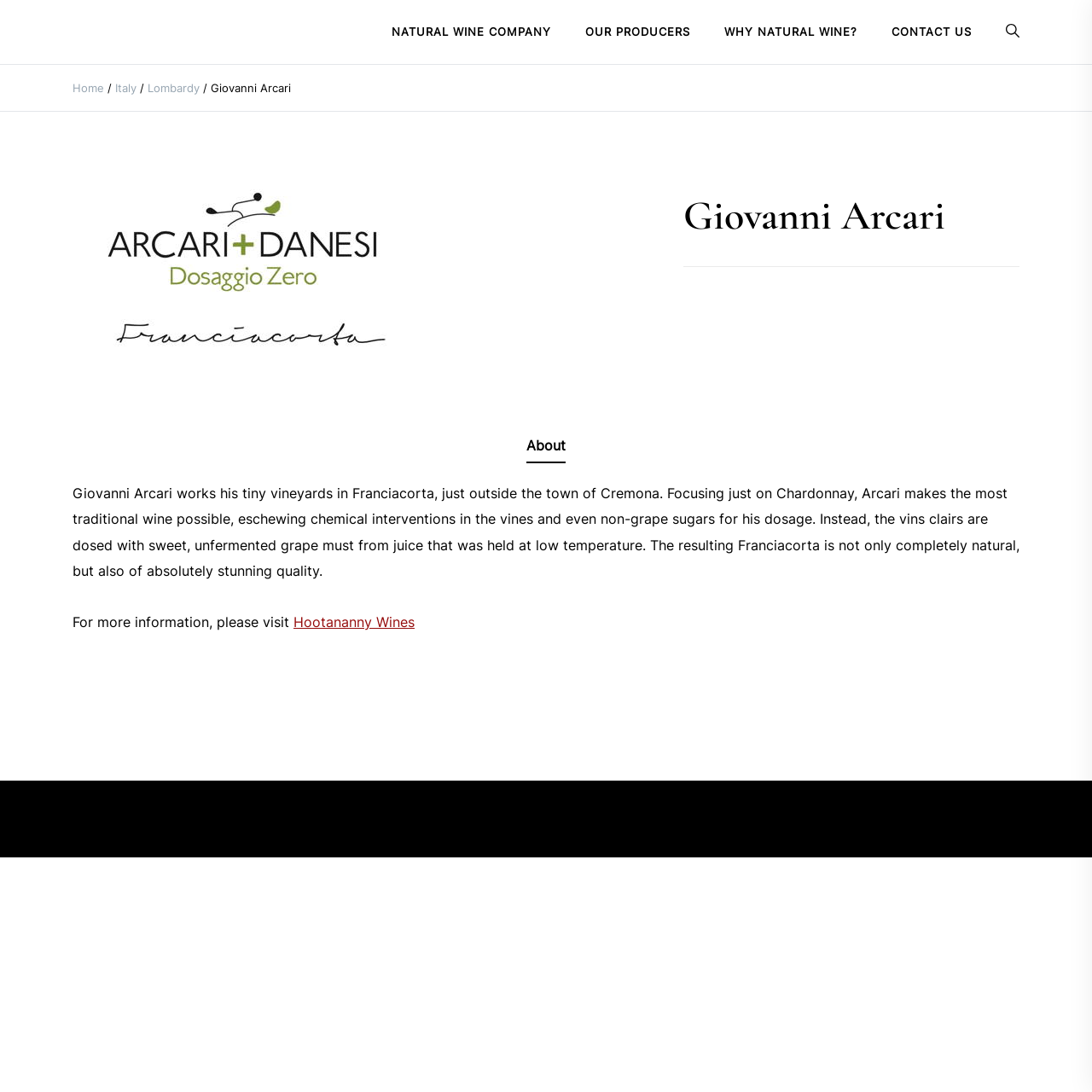Using the elements shown in the image, answer the question comprehensively: What is the name of the winemaker?

The name of the winemaker can be found in the heading element on the webpage, which is 'Giovanni Arcari'. This heading is located in the main section of the webpage, indicating that the webpage is about this winemaker.